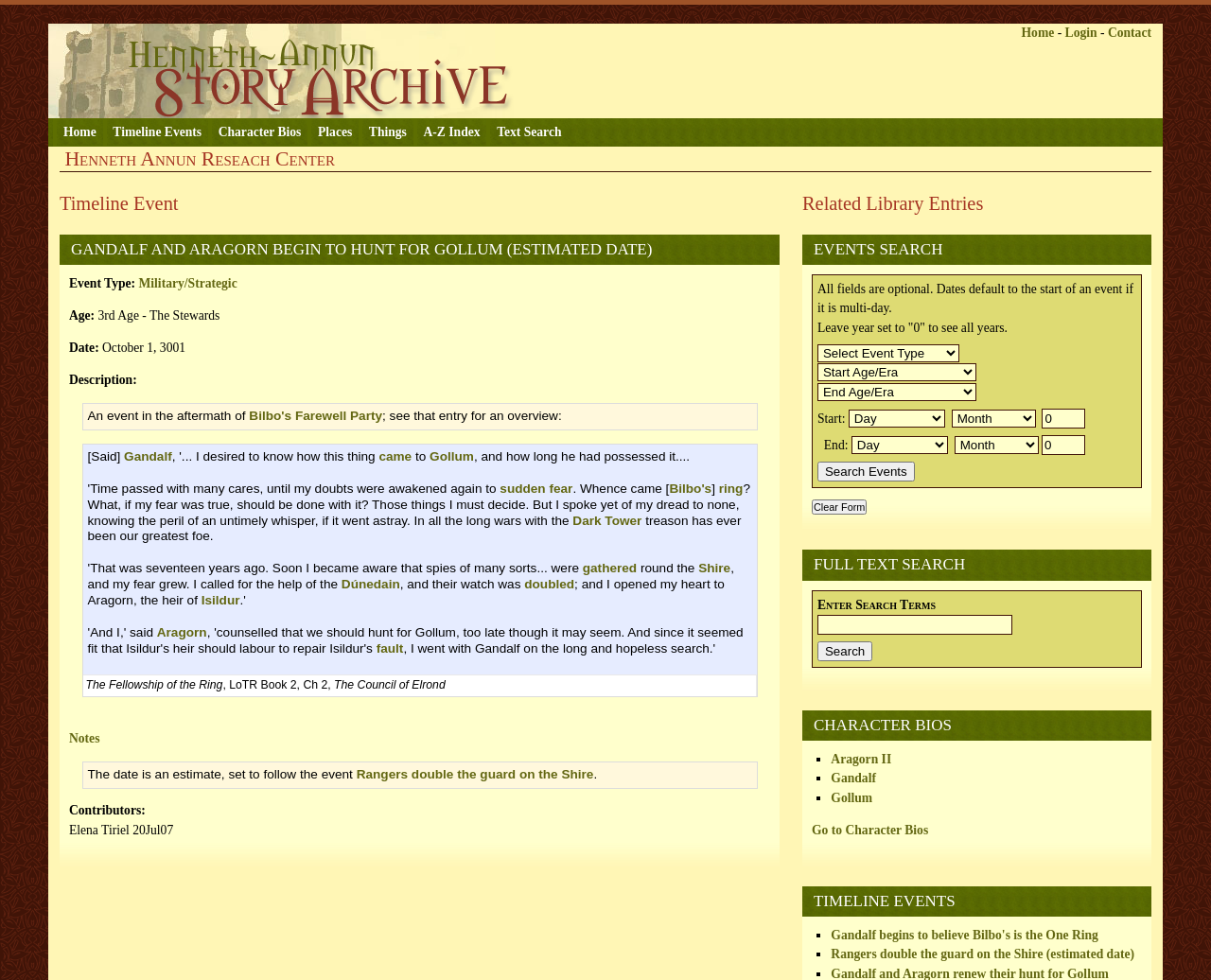Determine the bounding box coordinates for the clickable element to execute this instruction: "Click on the 'Login' link". Provide the coordinates as four float numbers between 0 and 1, i.e., [left, top, right, bottom].

[0.879, 0.026, 0.906, 0.041]